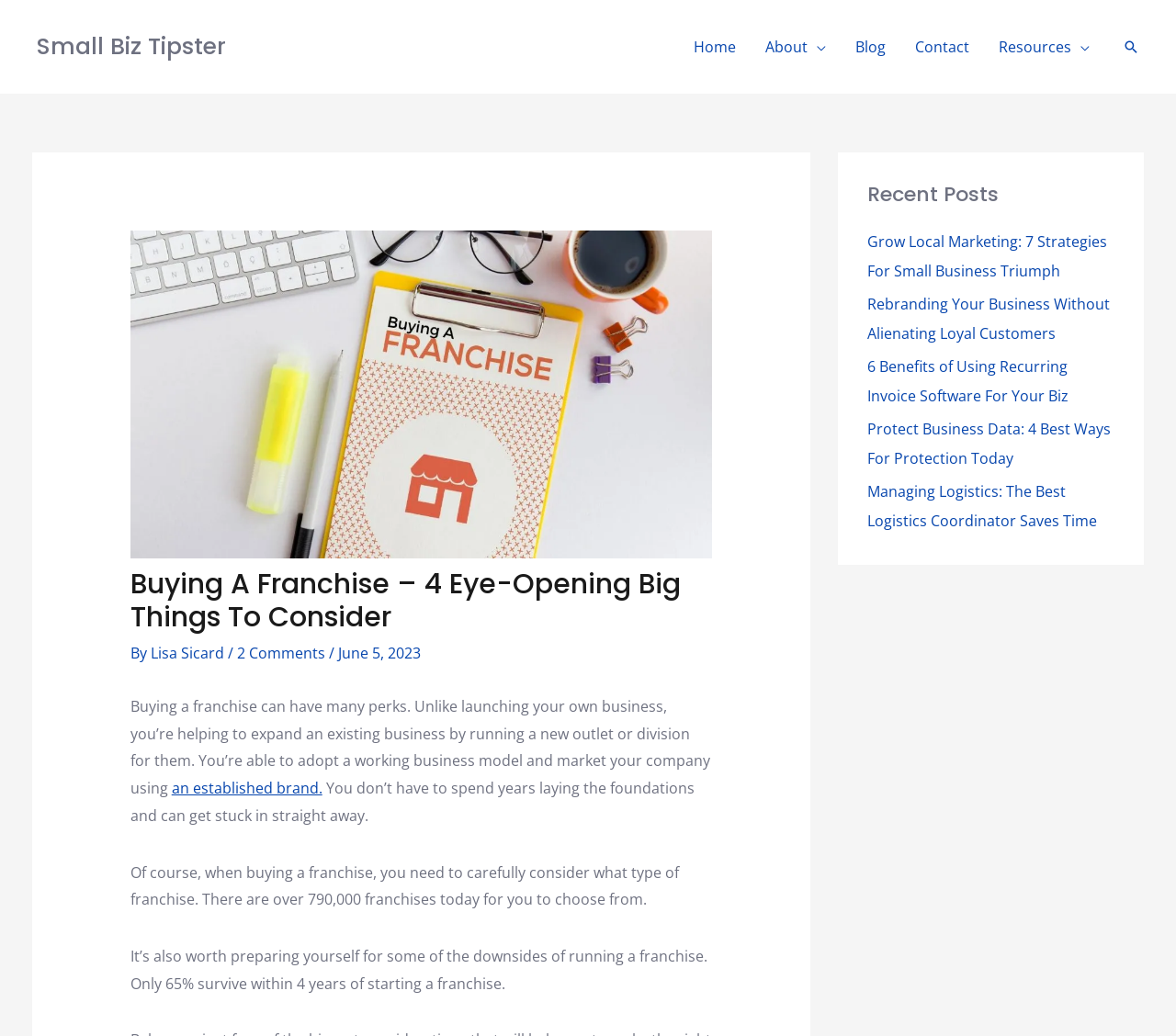Determine the primary headline of the webpage.

Buying A Franchise – 4 Eye-Opening Big Things To Consider